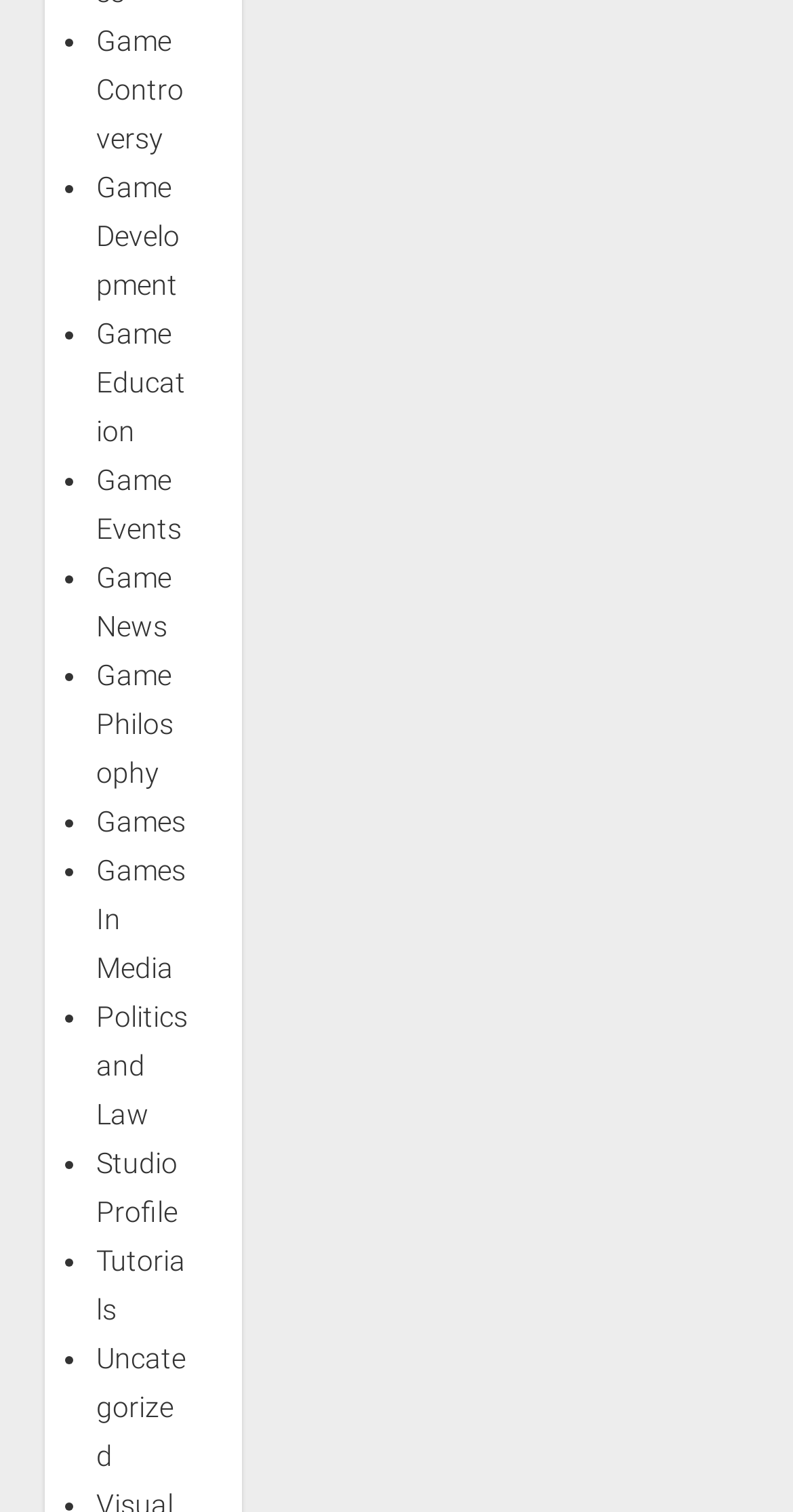Identify the bounding box coordinates for the element you need to click to achieve the following task: "Check Studio Profile". Provide the bounding box coordinates as four float numbers between 0 and 1, in the form [left, top, right, bottom].

[0.121, 0.758, 0.224, 0.812]